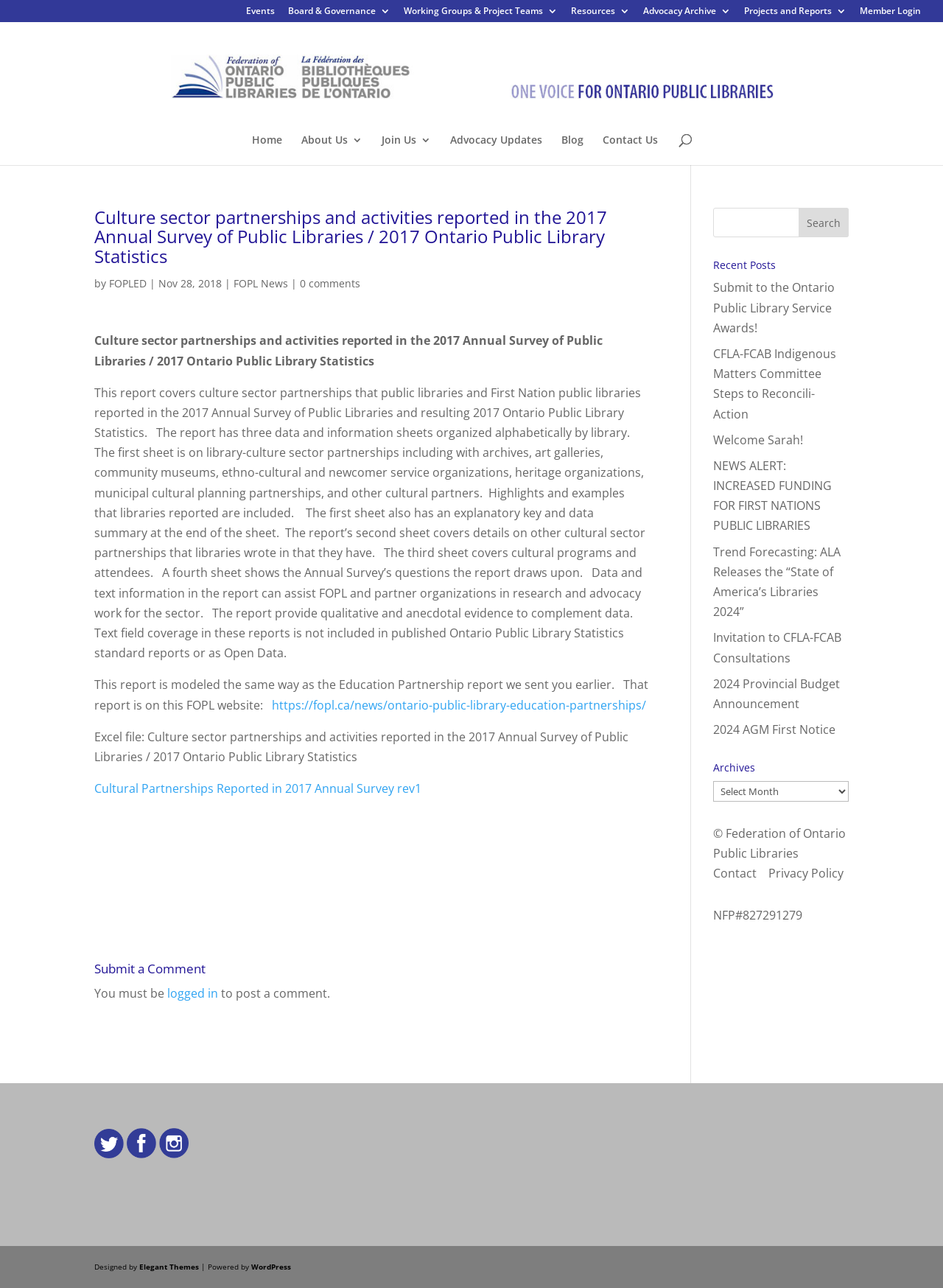Can you pinpoint the bounding box coordinates for the clickable element required for this instruction: "Read the 'Culture sector partnerships and activities reported in the 2017 Annual Survey of Public Libraries / 2017 Ontario Public Library Statistics' article"? The coordinates should be four float numbers between 0 and 1, i.e., [left, top, right, bottom].

[0.1, 0.161, 0.689, 0.793]